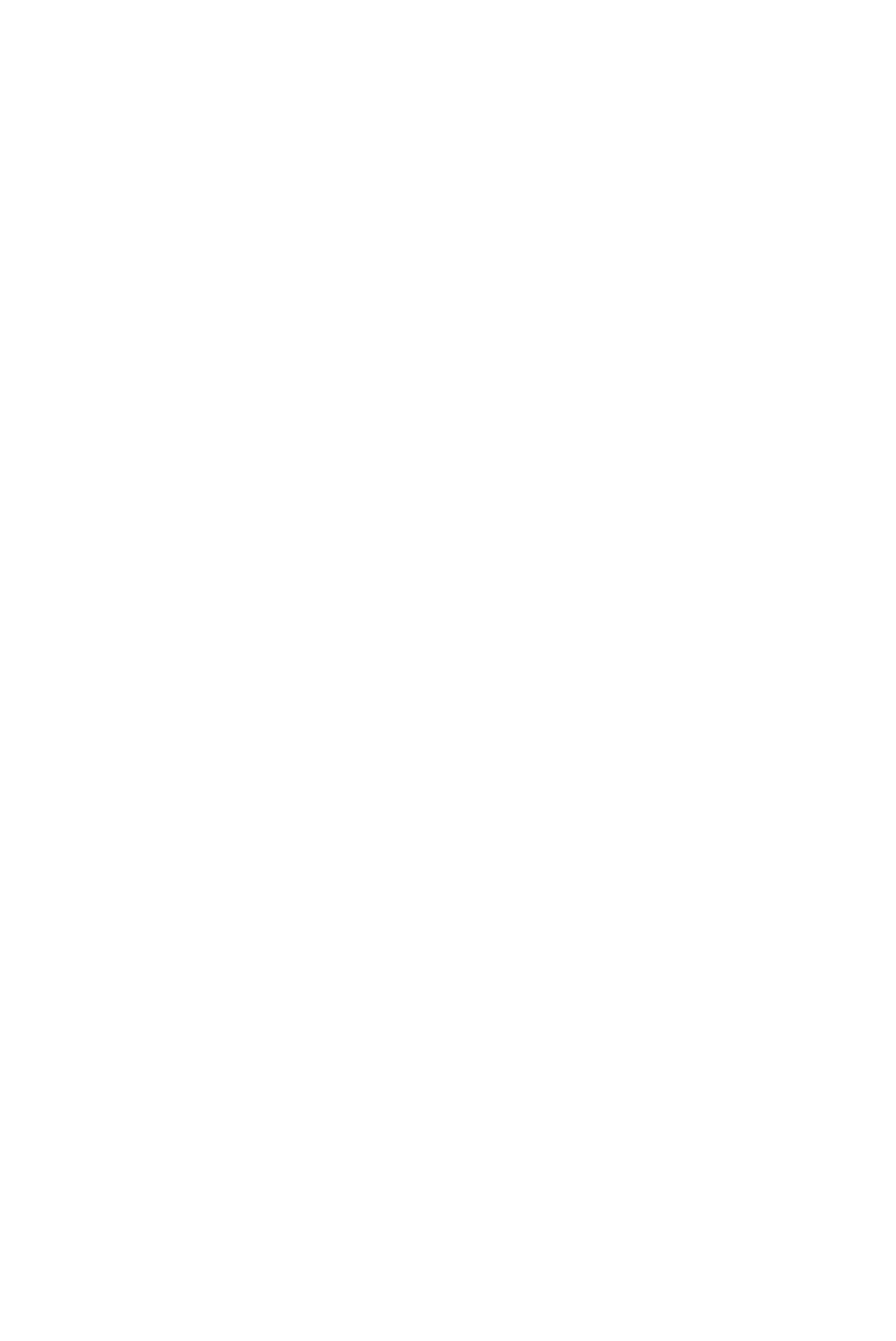Specify the bounding box coordinates of the area that needs to be clicked to achieve the following instruction: "Log in to your account".

[0.849, 0.022, 0.89, 0.044]